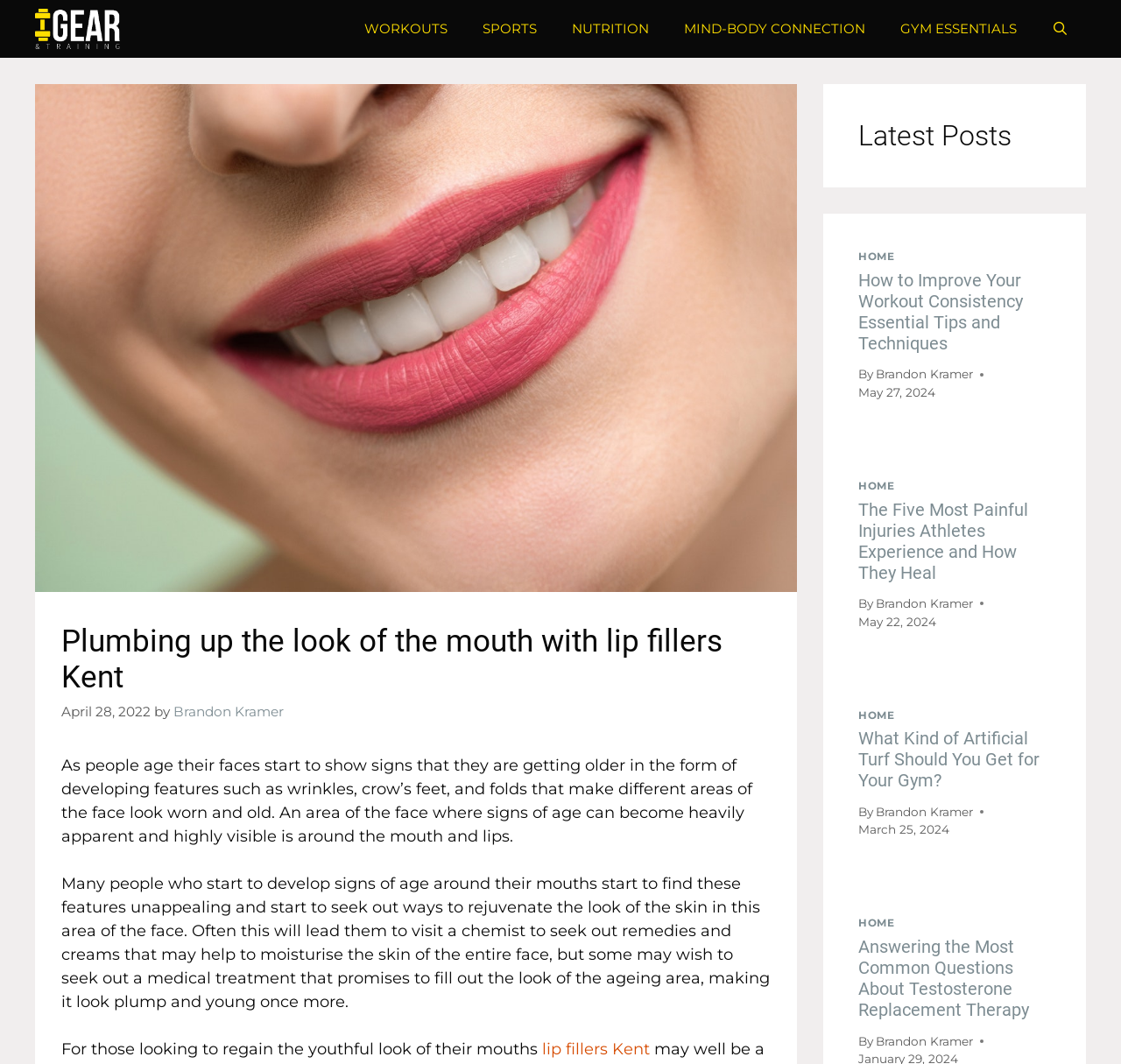Reply to the question with a brief word or phrase: What is the author of the article?

Brandon Kramer